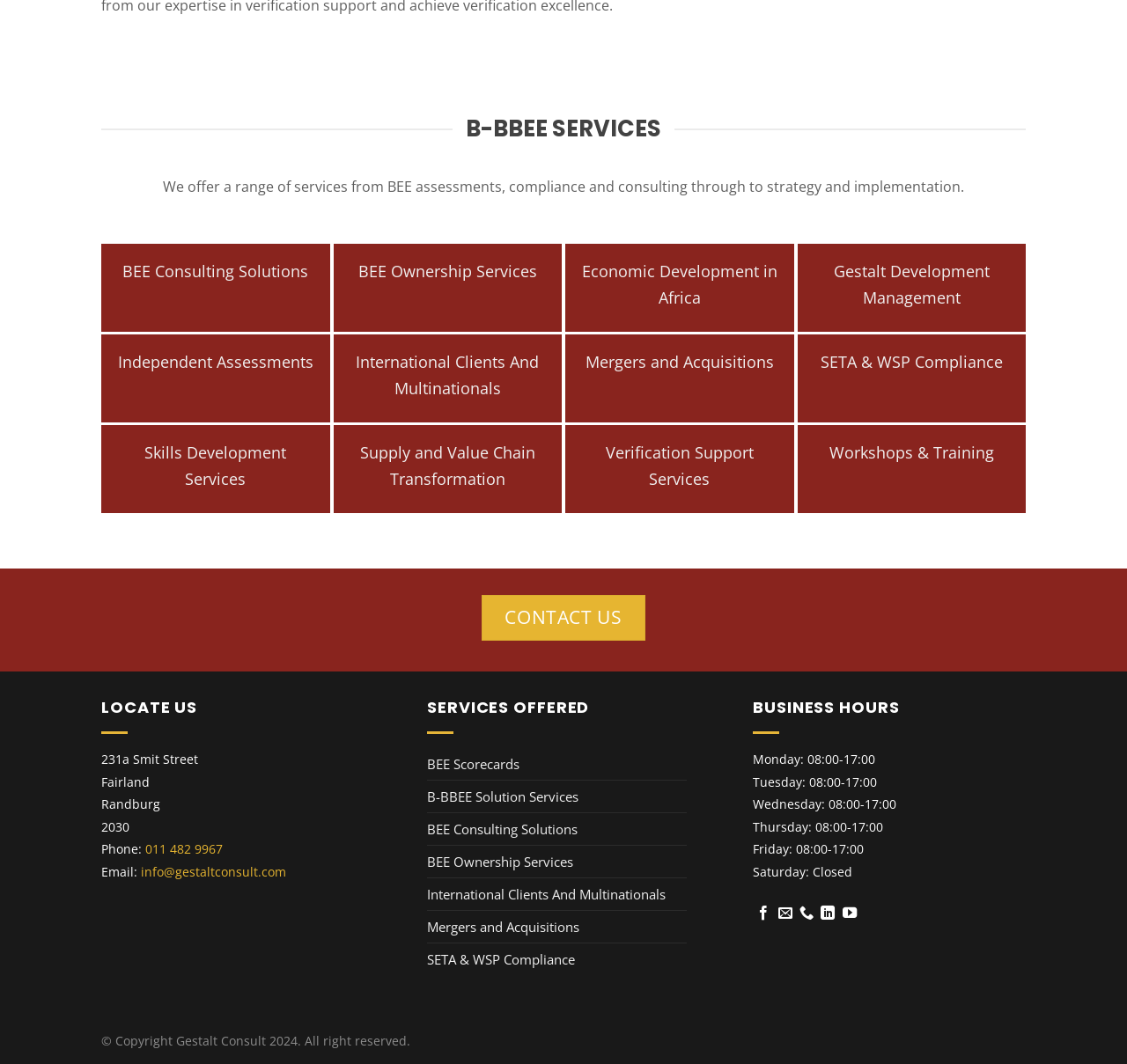Find the bounding box coordinates of the area to click in order to follow the instruction: "Contact Us".

None